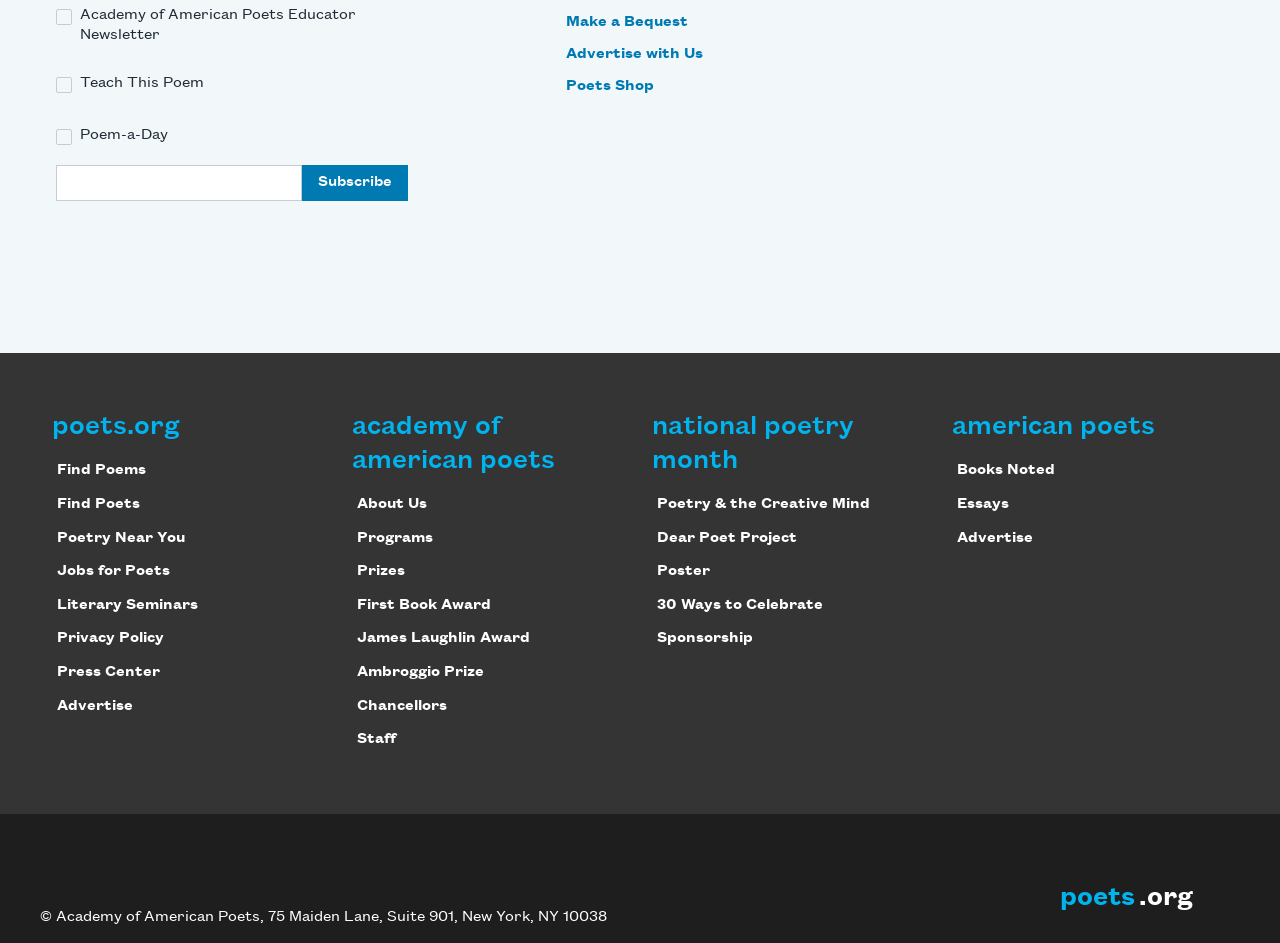Pinpoint the bounding box coordinates for the area that should be clicked to perform the following instruction: "Enter email address".

[0.044, 0.175, 0.236, 0.213]